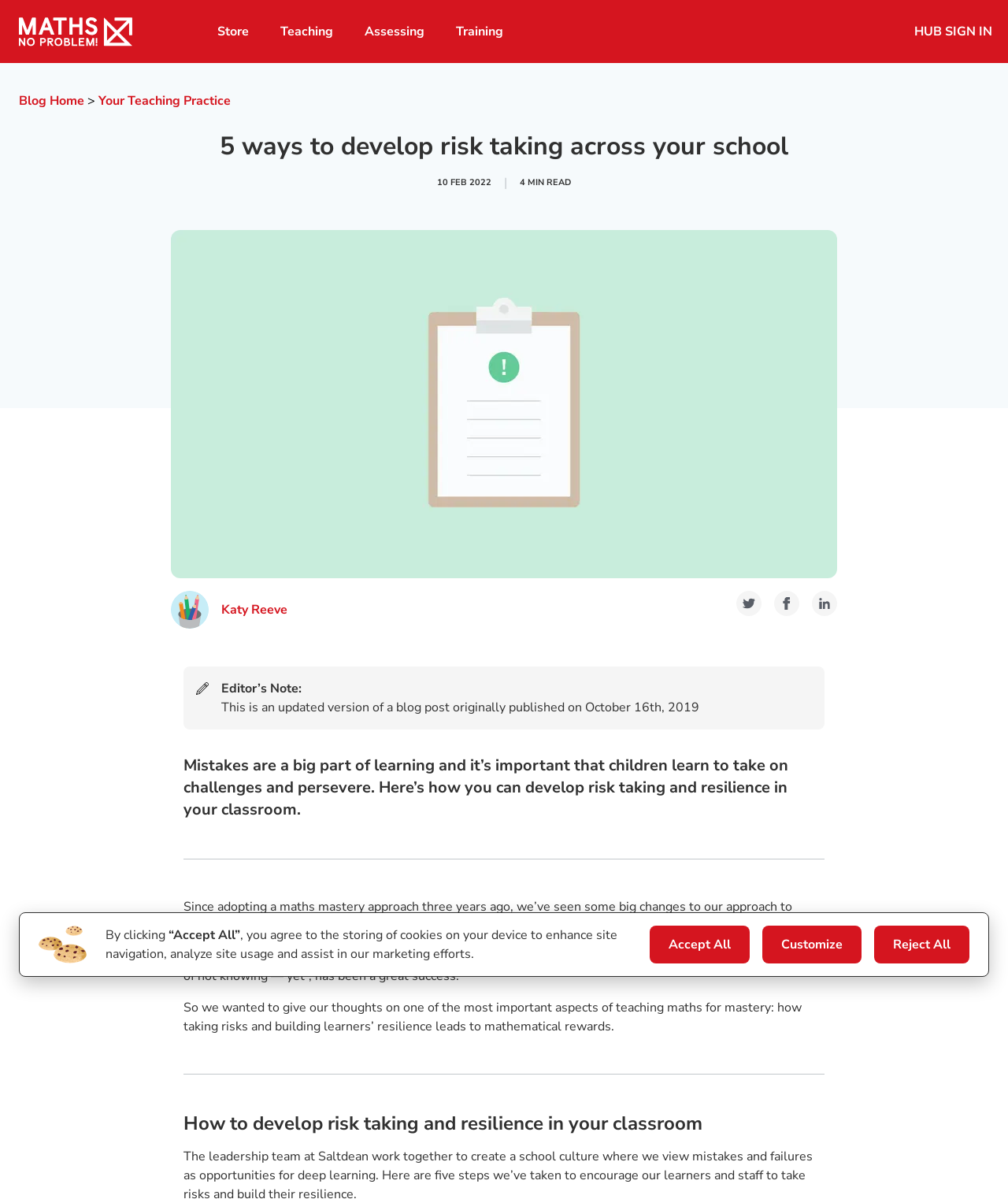Provide a one-word or one-phrase answer to the question:
What is the main idea of the first paragraph?

Importance of mistakes in learning